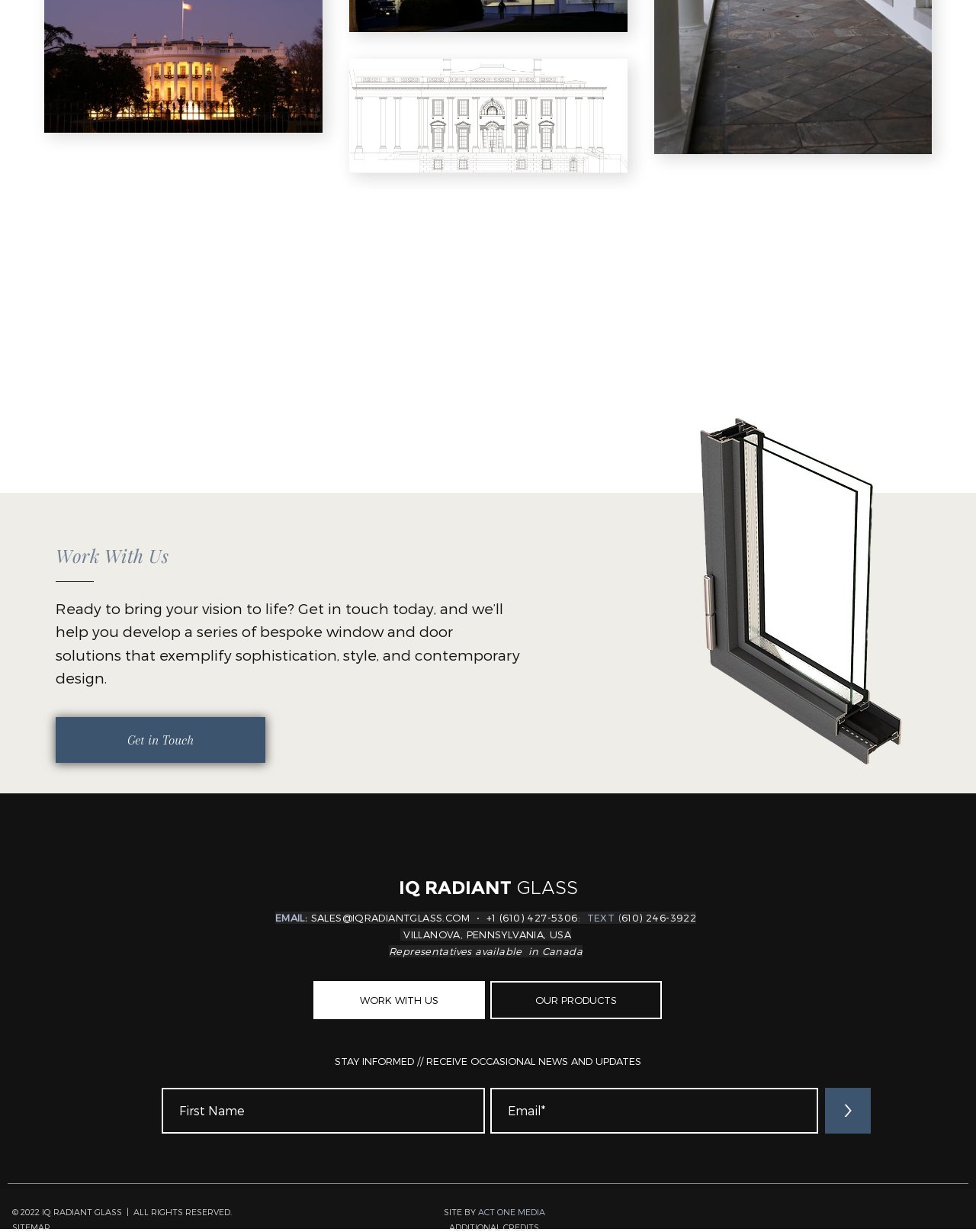Determine the coordinates of the bounding box that should be clicked to complete the instruction: "Click the 'LinkedIn' social media link". The coordinates should be represented by four float numbers between 0 and 1: [left, top, right, bottom].

[0.934, 0.98, 0.955, 0.996]